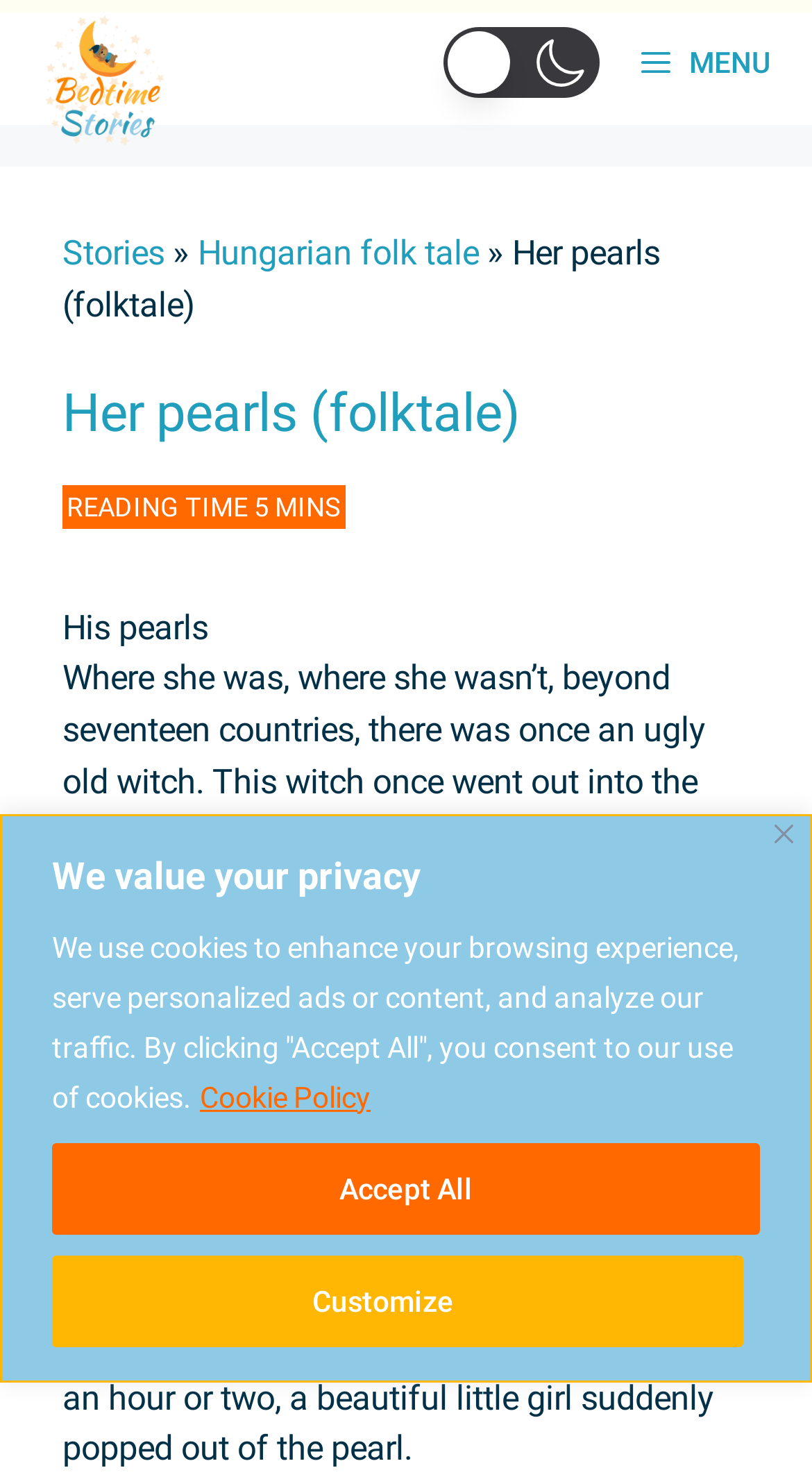What appeared from the pearl after it grew bigger?
Please provide a detailed and thorough answer to the question.

I read the story text and found that a beautiful little girl suddenly popped out of the pearl after it grew bigger in the apple tree.